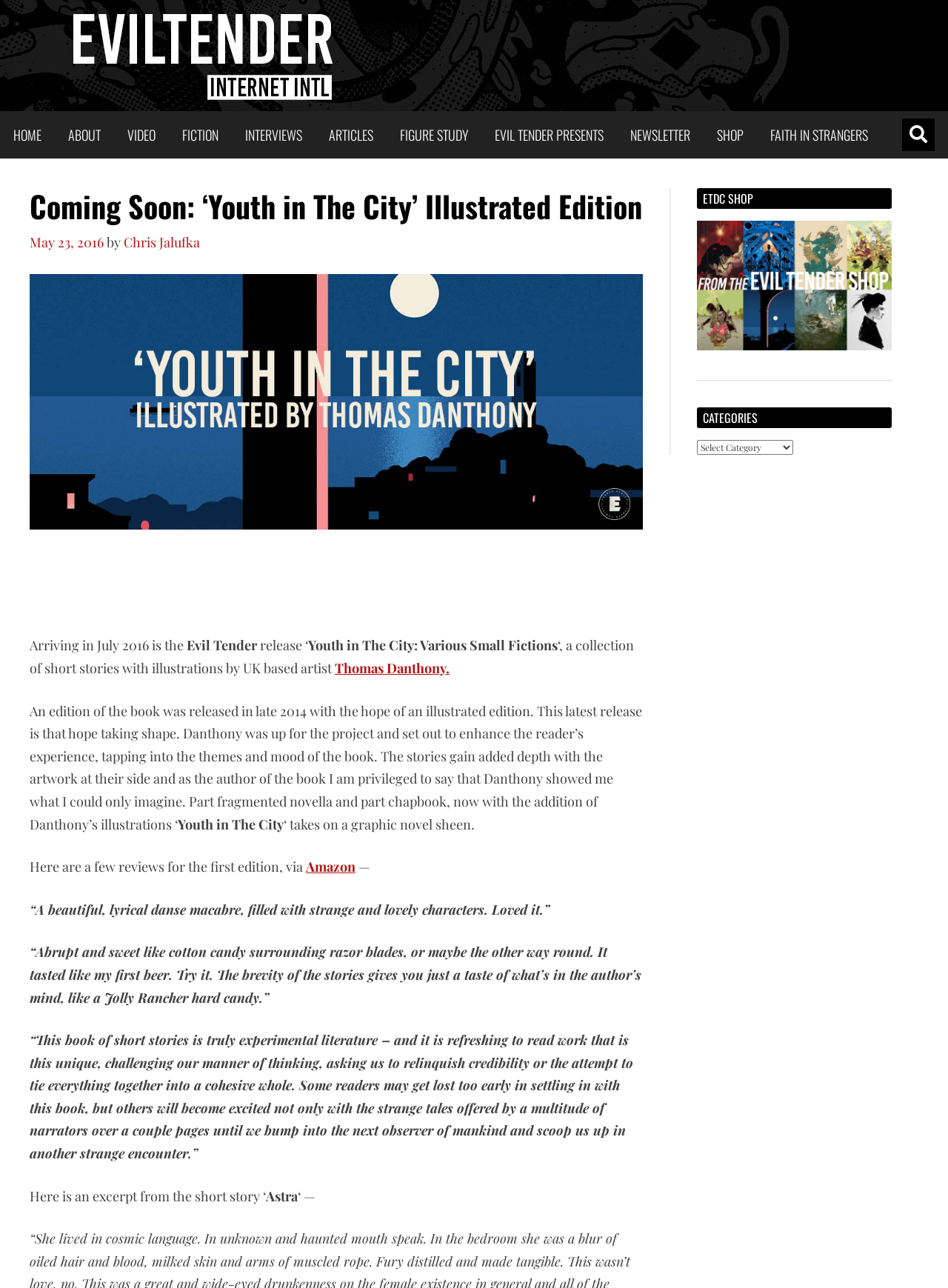Locate the bounding box coordinates of the segment that needs to be clicked to meet this instruction: "Click on the 'FICTION' link".

[0.185, 0.092, 0.238, 0.117]